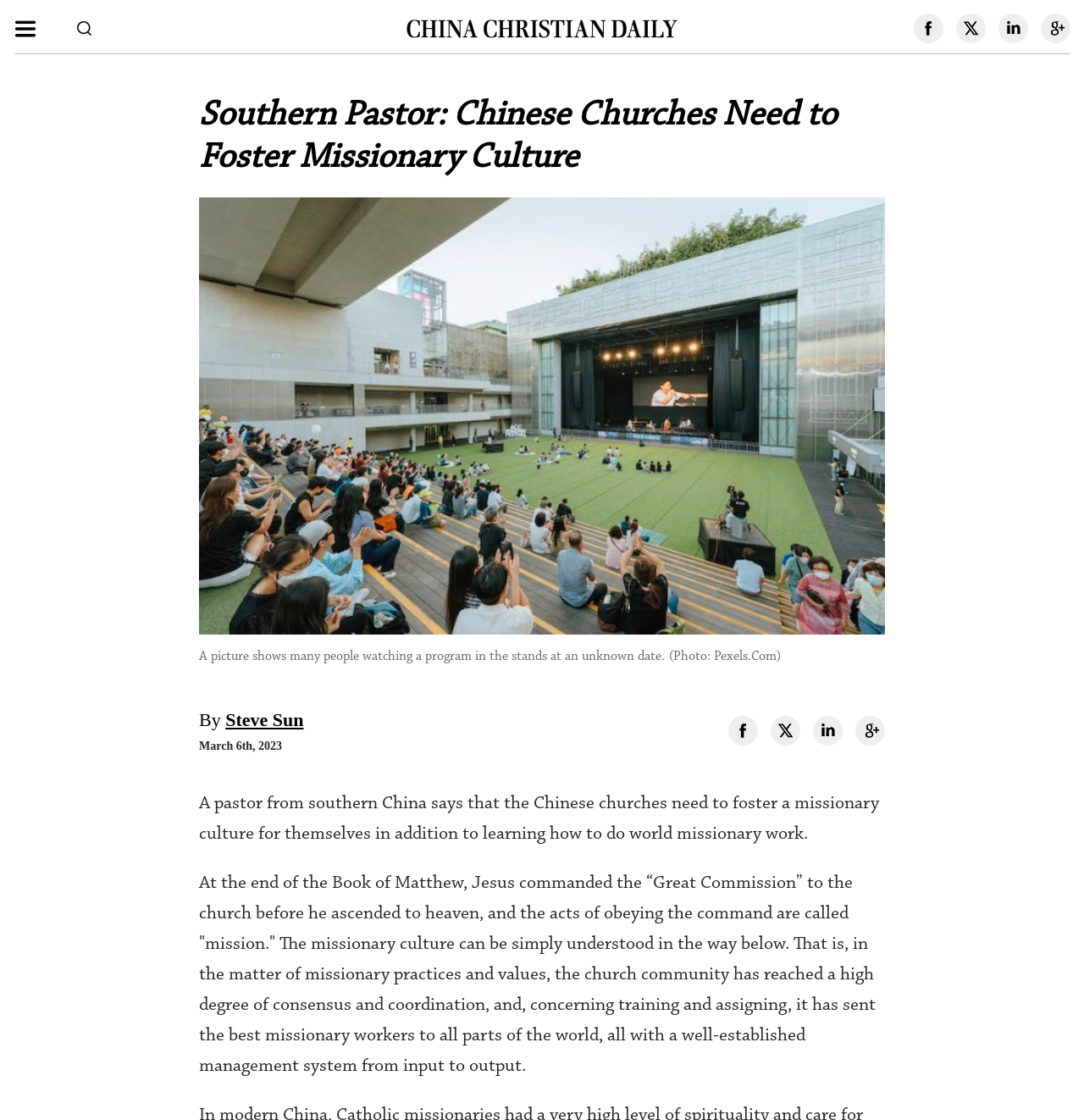Please respond to the question with a concise word or phrase:
Who is the author of this article?

Steve Sun